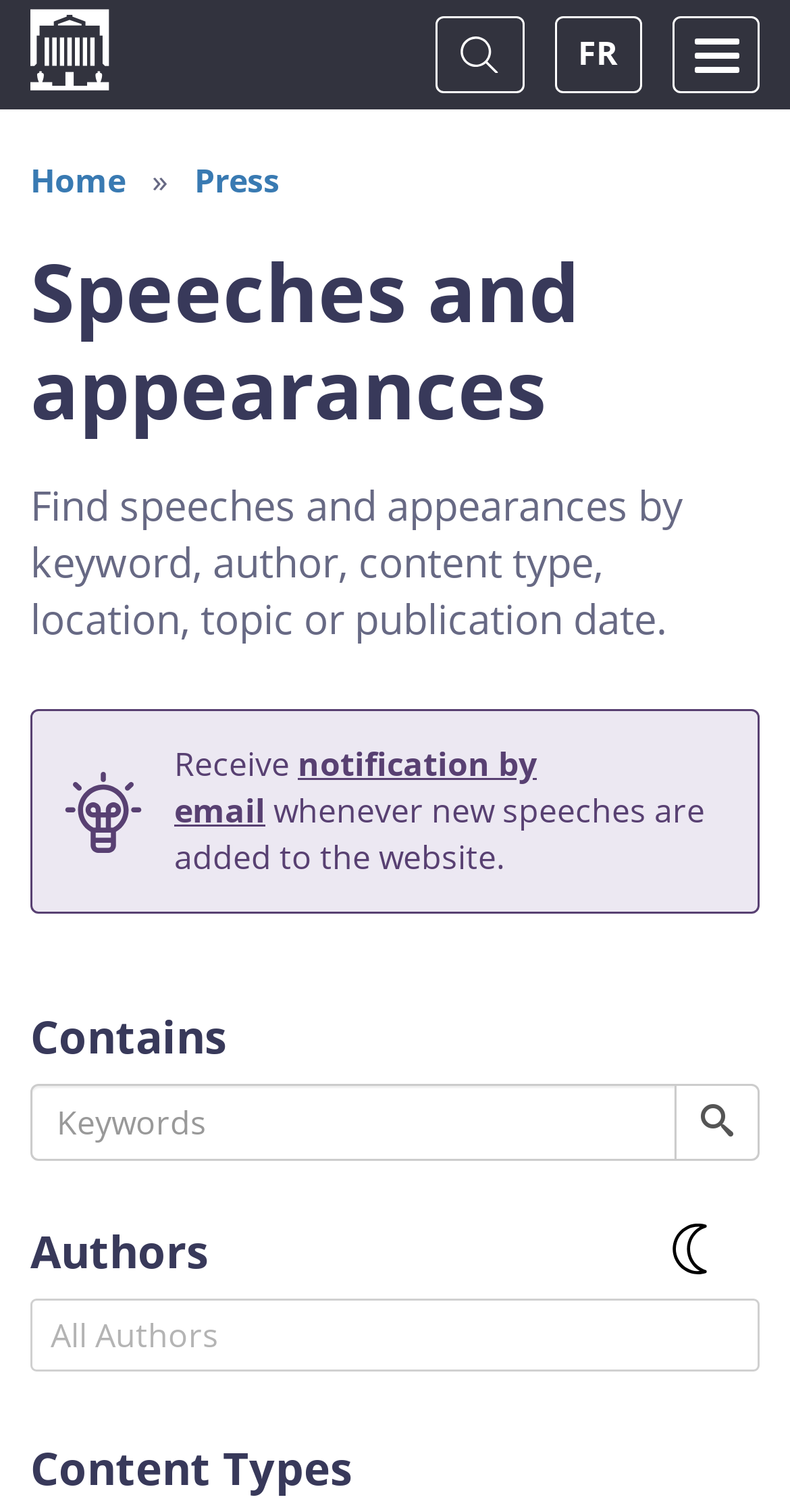Respond to the question with just a single word or phrase: 
What is the function of the image with a notification icon?

Receive notification by email